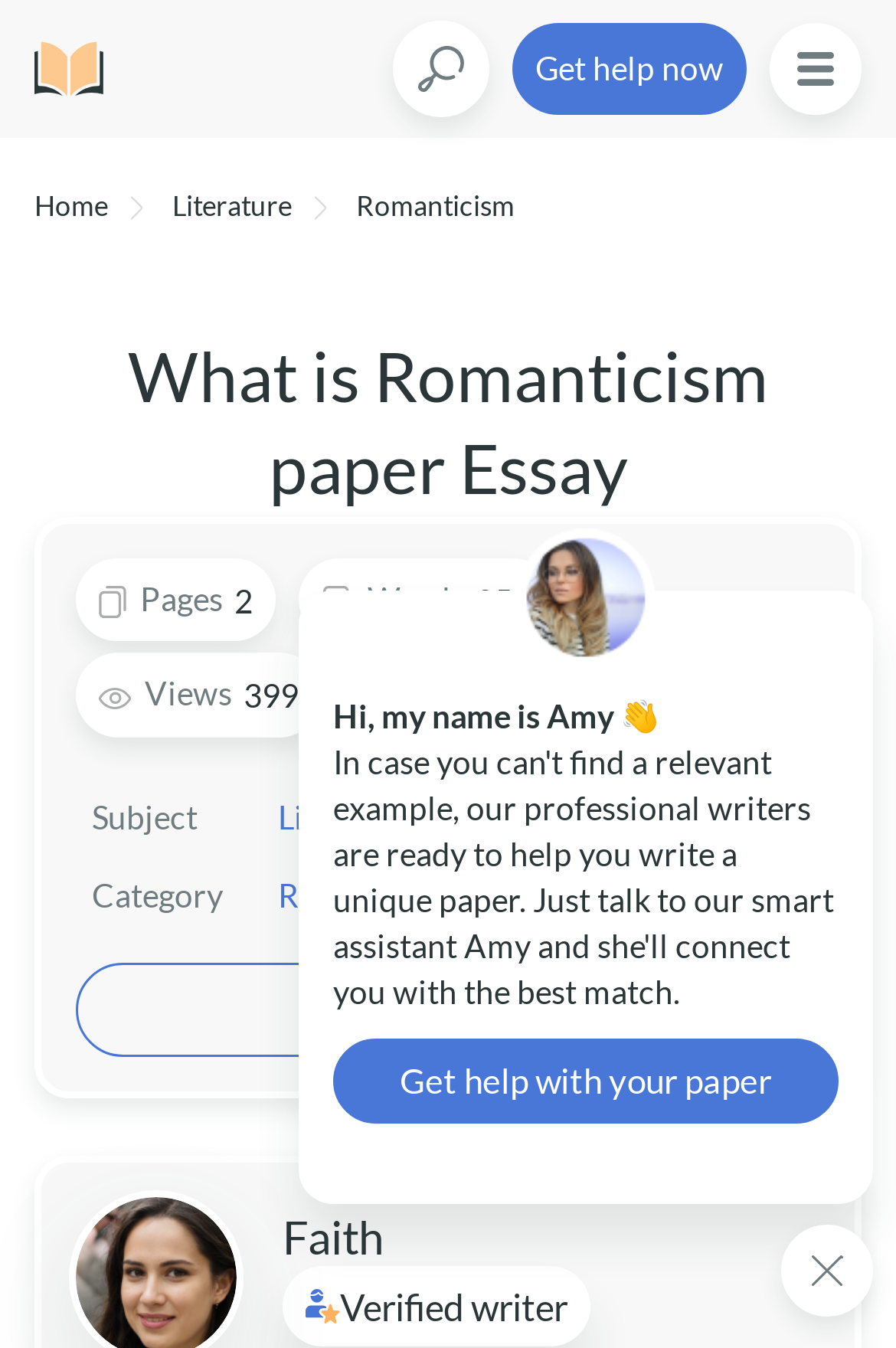What is the name of the writer?
Answer the question with a single word or phrase, referring to the image.

Amy